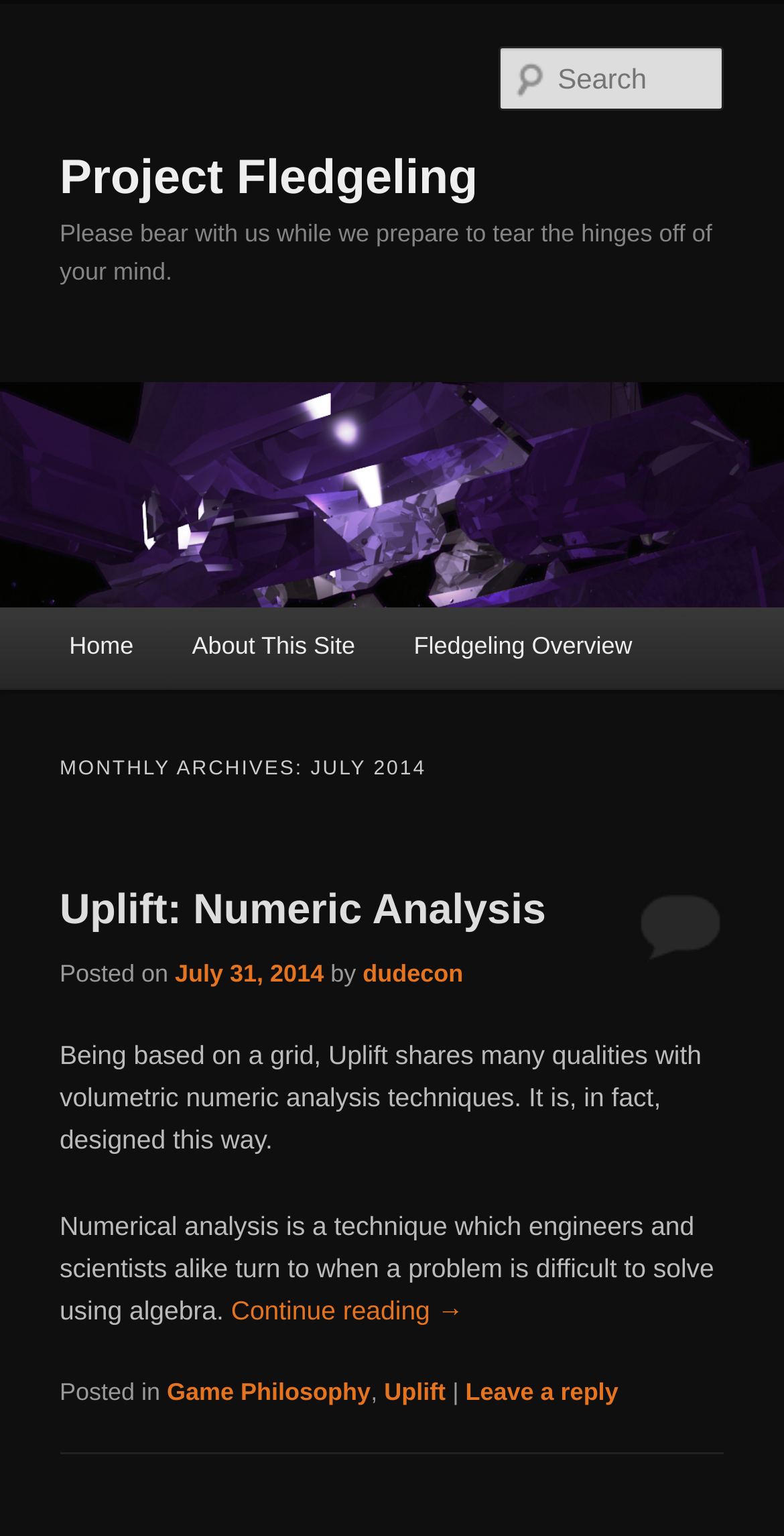Please specify the bounding box coordinates for the clickable region that will help you carry out the instruction: "Search for something".

[0.637, 0.03, 0.924, 0.072]